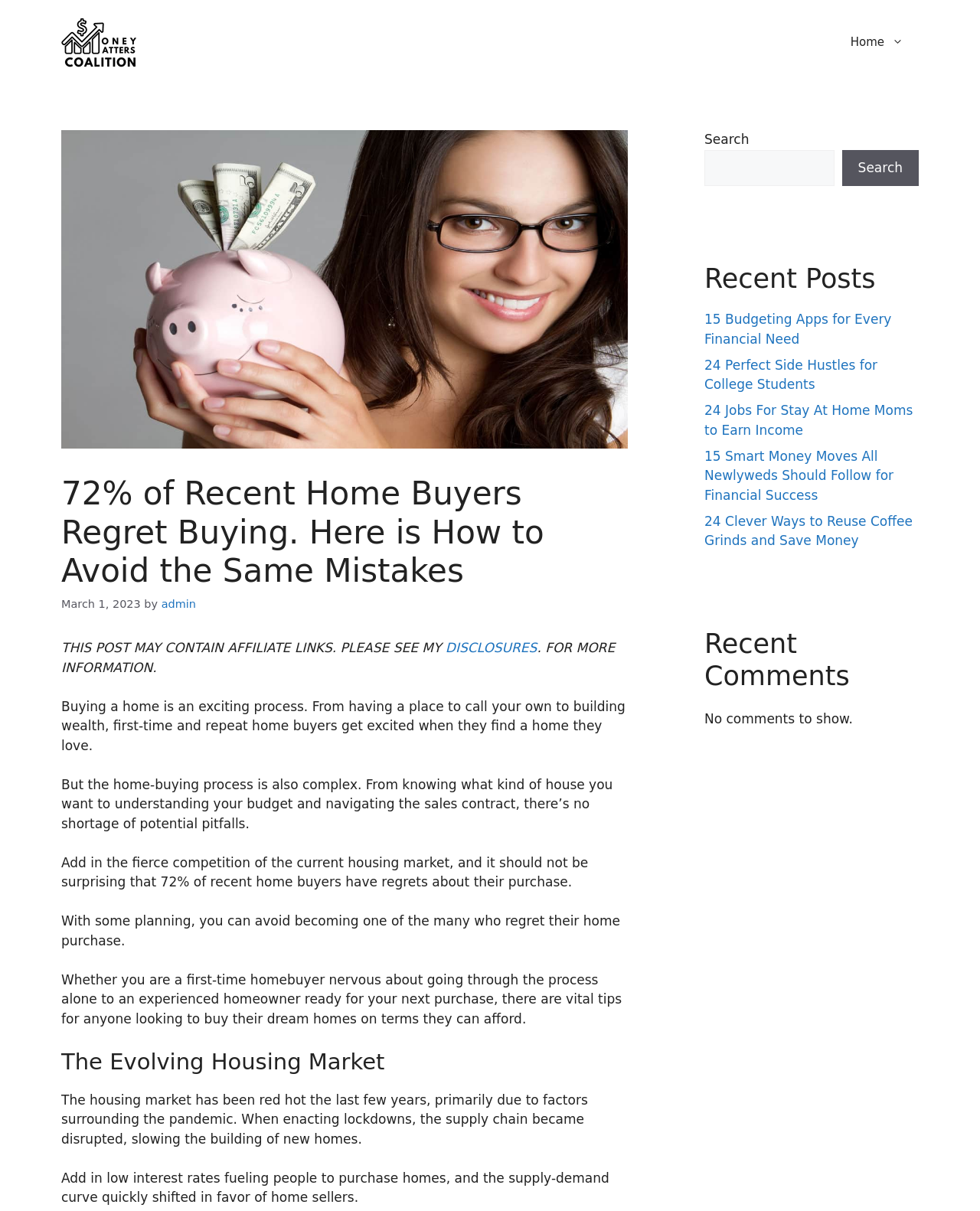Determine the bounding box coordinates of the element that should be clicked to execute the following command: "Search for something".

[0.719, 0.124, 0.851, 0.154]